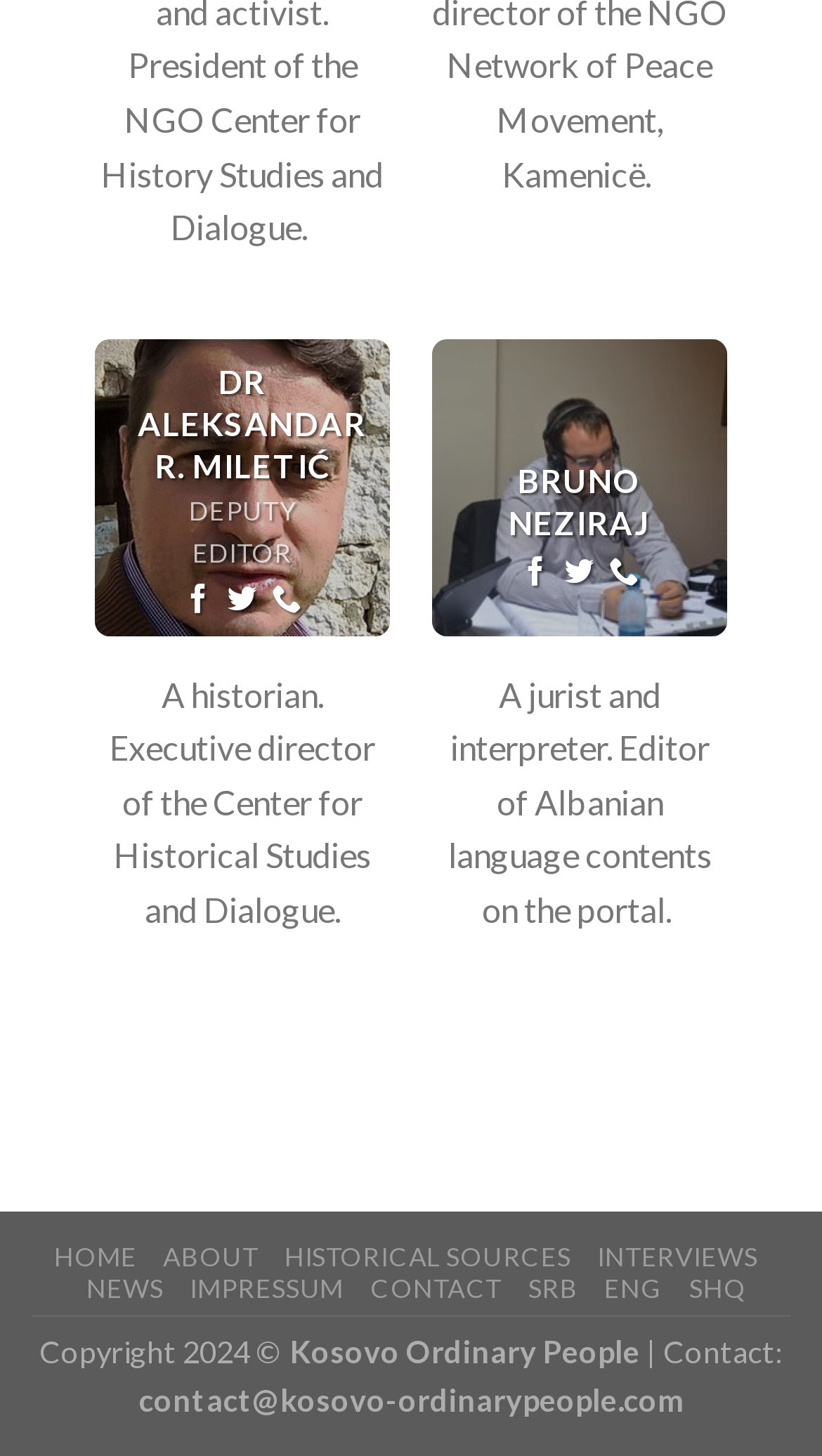Provide a short, one-word or phrase answer to the question below:
How many social media links are on the page?

6